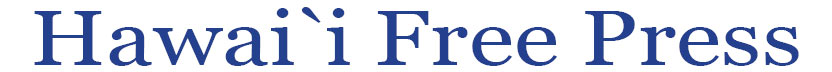What does the name 'Hawai'i Free Press' emphasize?
Based on the image, provide your answer in one word or phrase.

Independent journalism